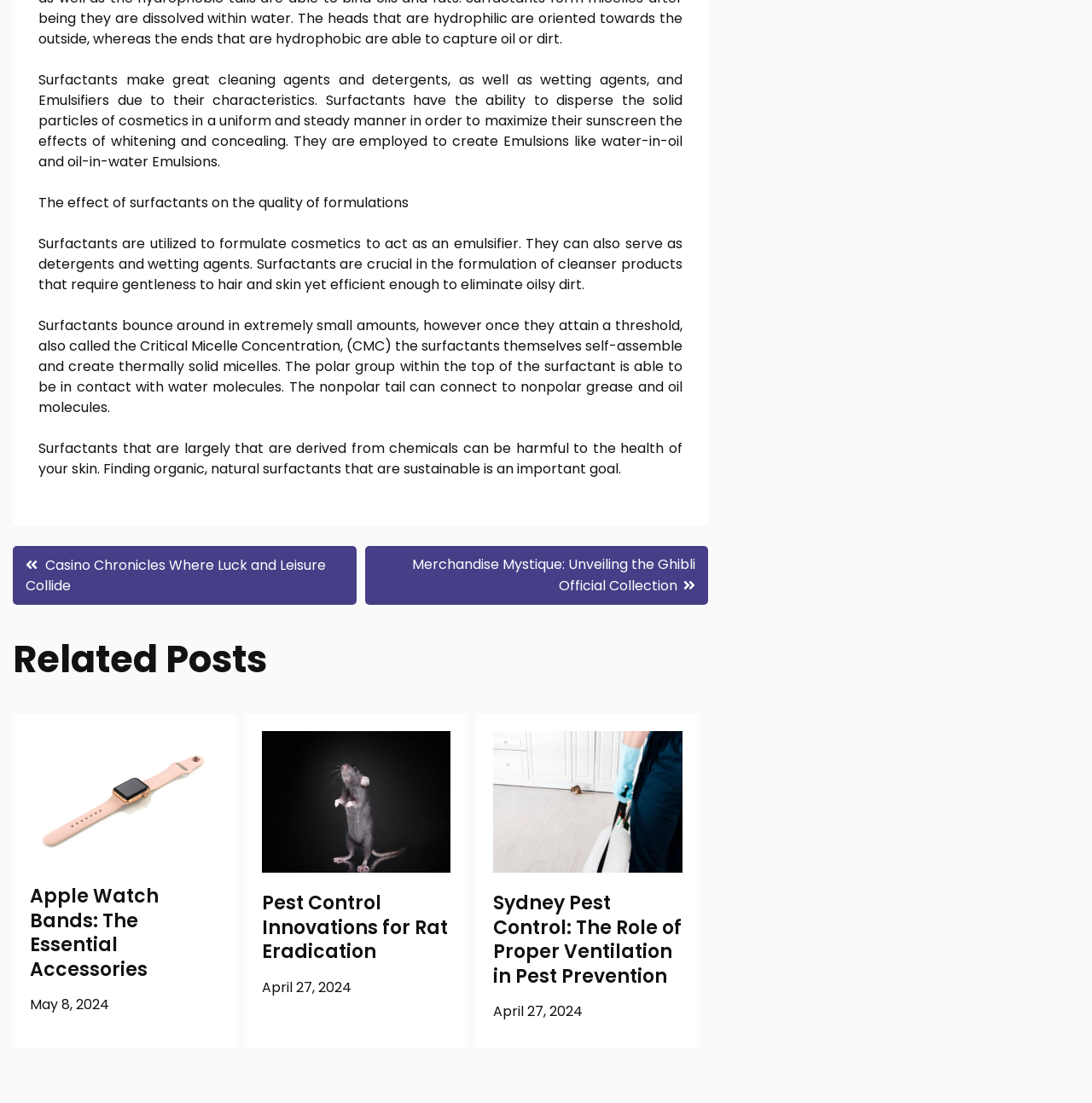Locate the bounding box coordinates of the clickable region necessary to complete the following instruction: "Click CAMP link". Provide the coordinates in the format of four float numbers between 0 and 1, i.e., [left, top, right, bottom].

None